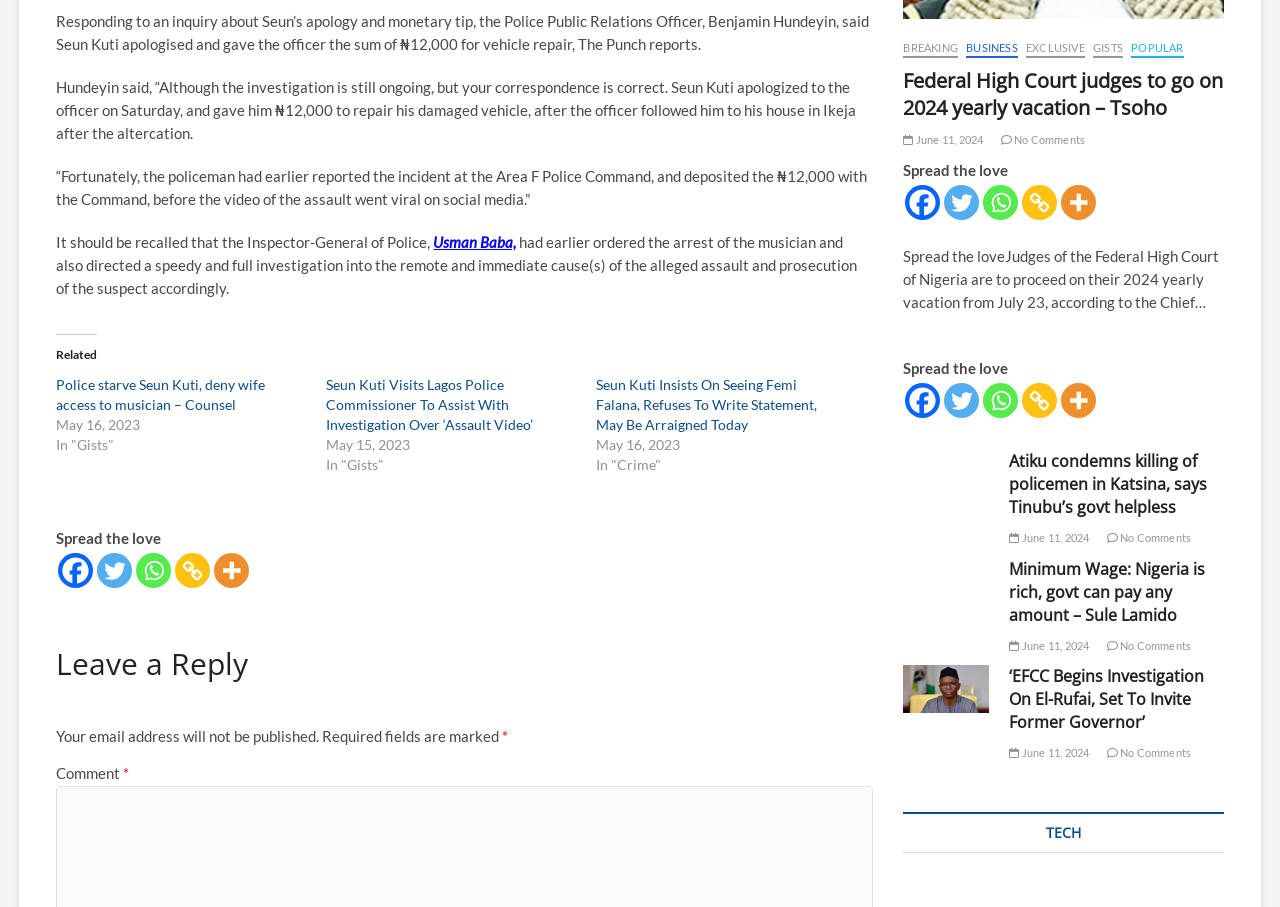What is the purpose of the section with the heading 'Leave a Reply'?
Kindly offer a detailed explanation using the data available in the image.

The section with the heading 'Leave a Reply' appears to be a comment section where users can leave their comments or replies to the article.